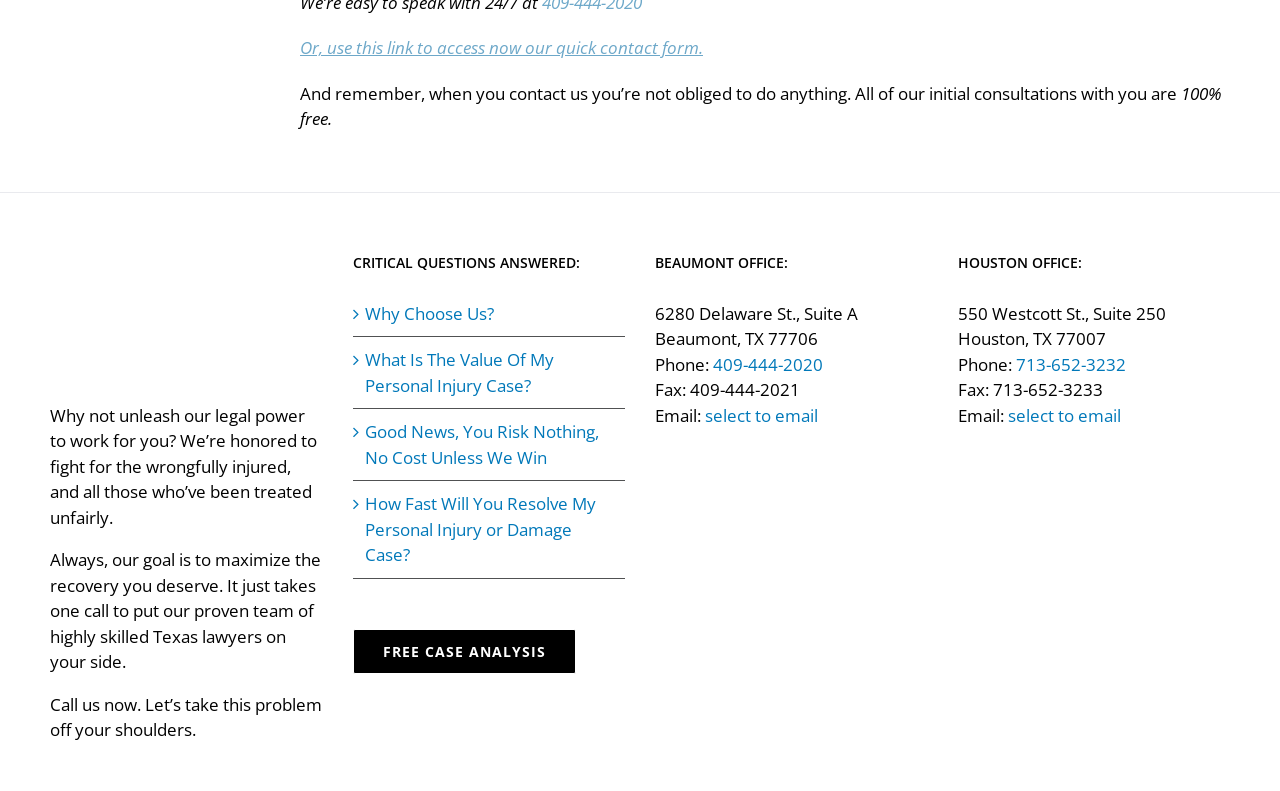Specify the bounding box coordinates of the area that needs to be clicked to achieve the following instruction: "Click on the 'Why Choose Us?' link".

[0.285, 0.38, 0.48, 0.413]